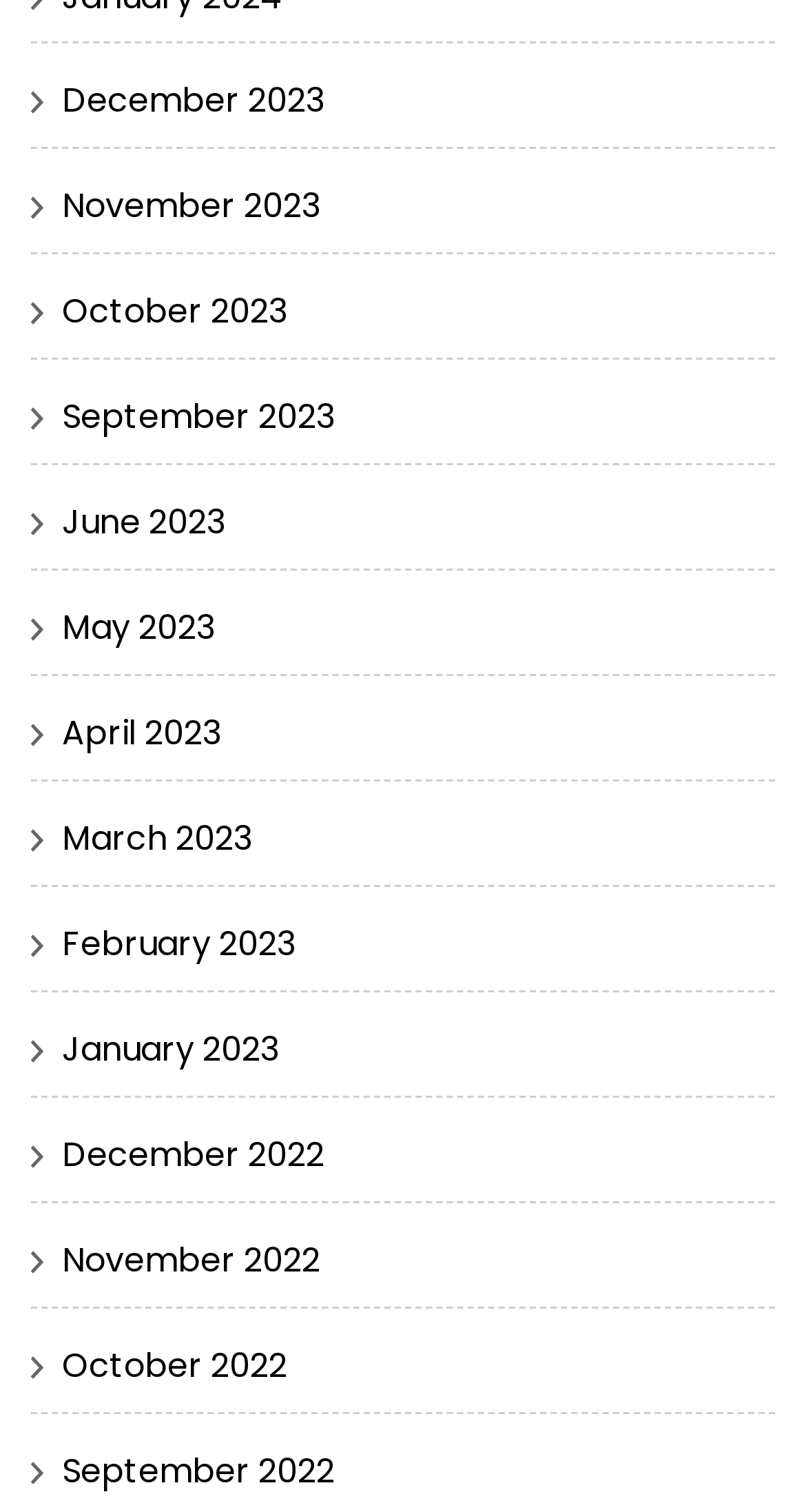Please specify the bounding box coordinates of the element that should be clicked to execute the given instruction: 'View January 2023'. Ensure the coordinates are four float numbers between 0 and 1, expressed as [left, top, right, bottom].

[0.077, 0.679, 0.346, 0.71]